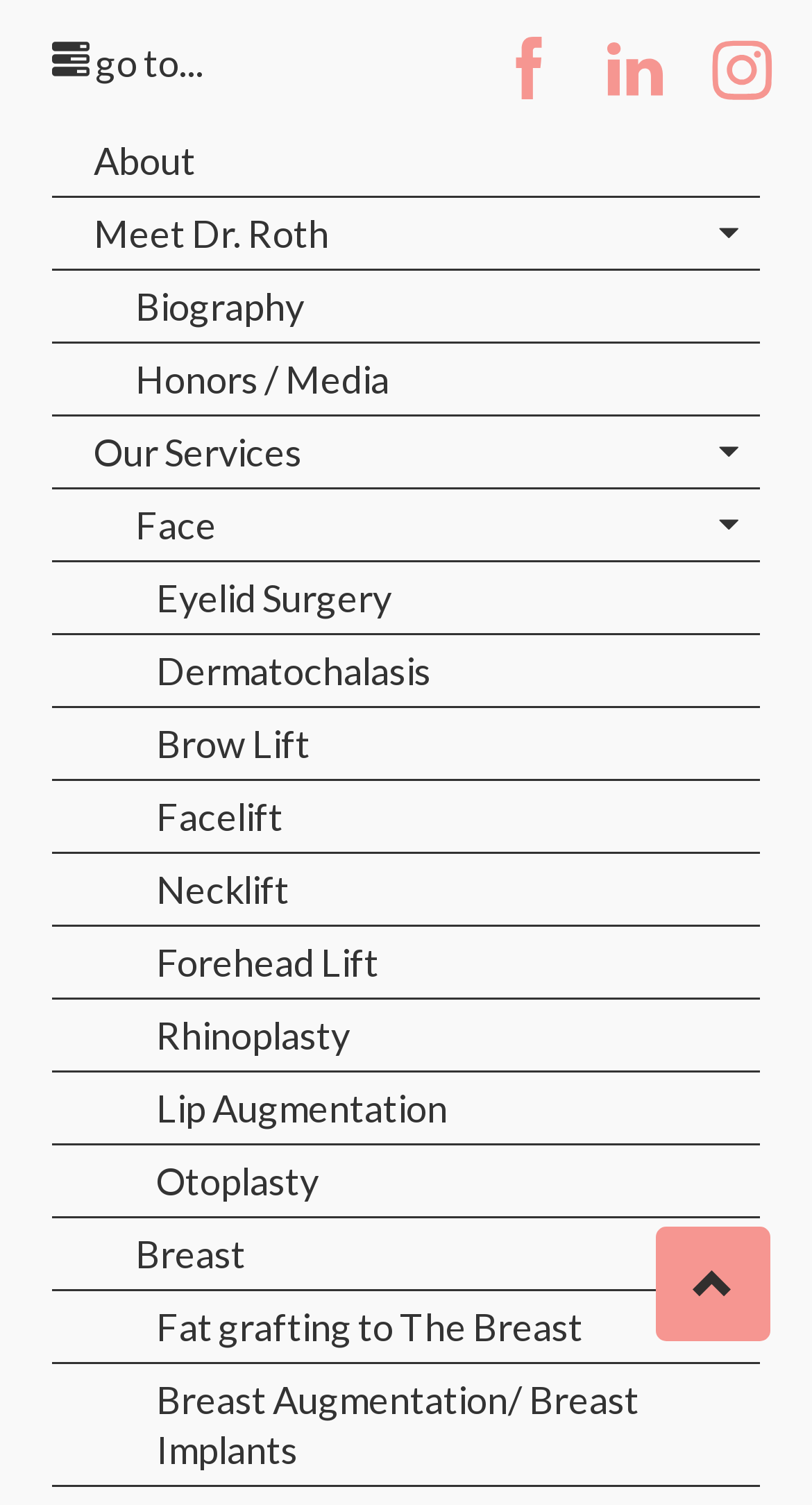What is the doctor's name?
Using the image, answer in one word or phrase.

Dr. Malcolm Z. Roth